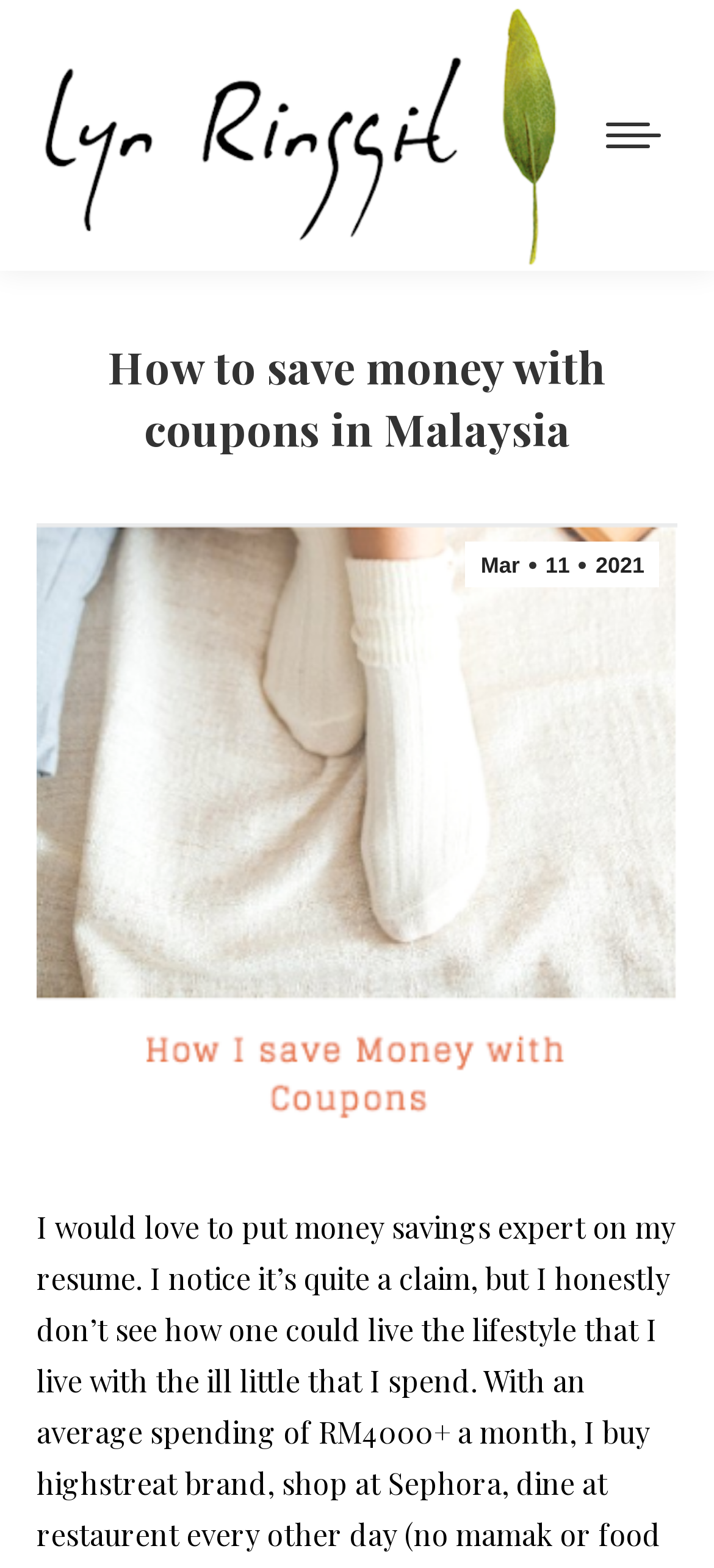When was the article published?
Please provide a single word or phrase based on the screenshot.

Mar 11 2021